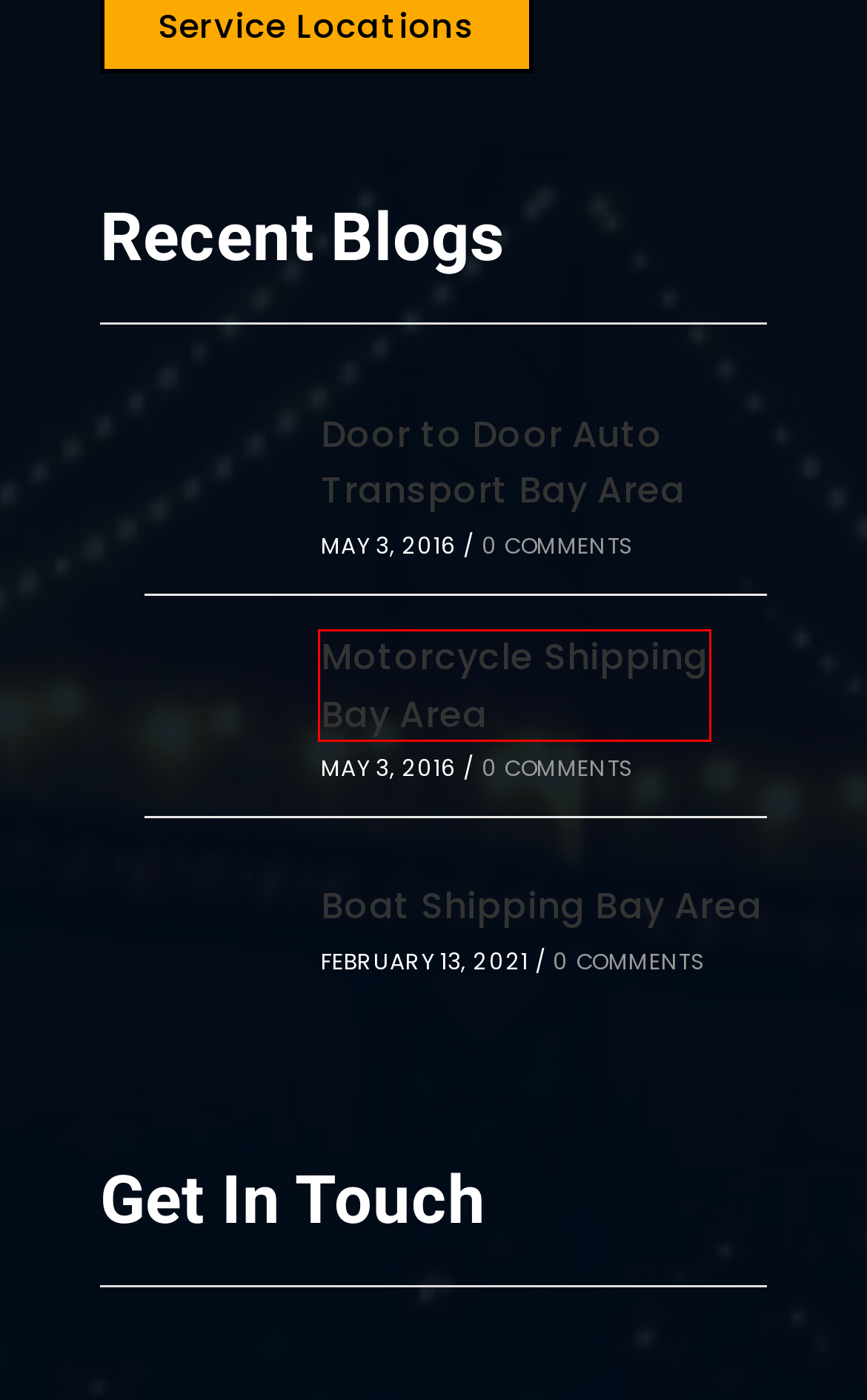A screenshot of a webpage is given, marked with a red bounding box around a UI element. Please select the most appropriate webpage description that fits the new page after clicking the highlighted element. Here are the candidates:
A. College Auto Transports - Bay Area Auto Transport
B. Motorcycle Shipping | Bay Area Auto Transport & Car Shipping Services
C. TOLM Kashif, Author at Bay Area Auto Transport
D. Boat Shipping Bay Area - Bay Area Auto Transport
E. Door to Door Auto Transport Bay Area - Bay Area Auto Transport
F. Best Bay Area Auto Transport & Car Shipping Services
G. Bay Area Auto Transport & Car Shipping Services | Safe transportation
H. About Auto Transport and Its Benefits - Bay Area Auto Transport

B